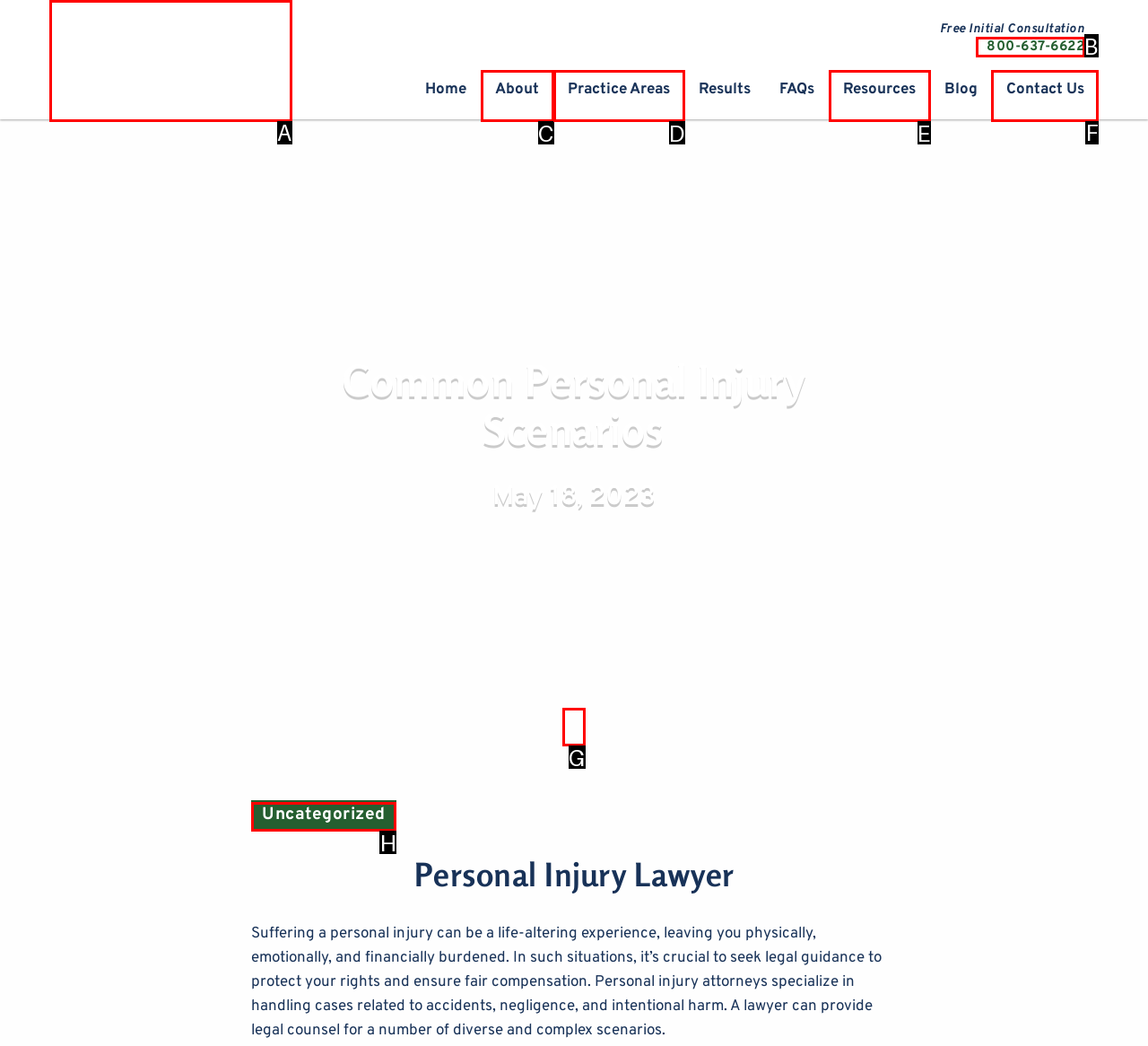Select the appropriate bounding box to fulfill the task: Go to the 'Contact Us' page Respond with the corresponding letter from the choices provided.

F